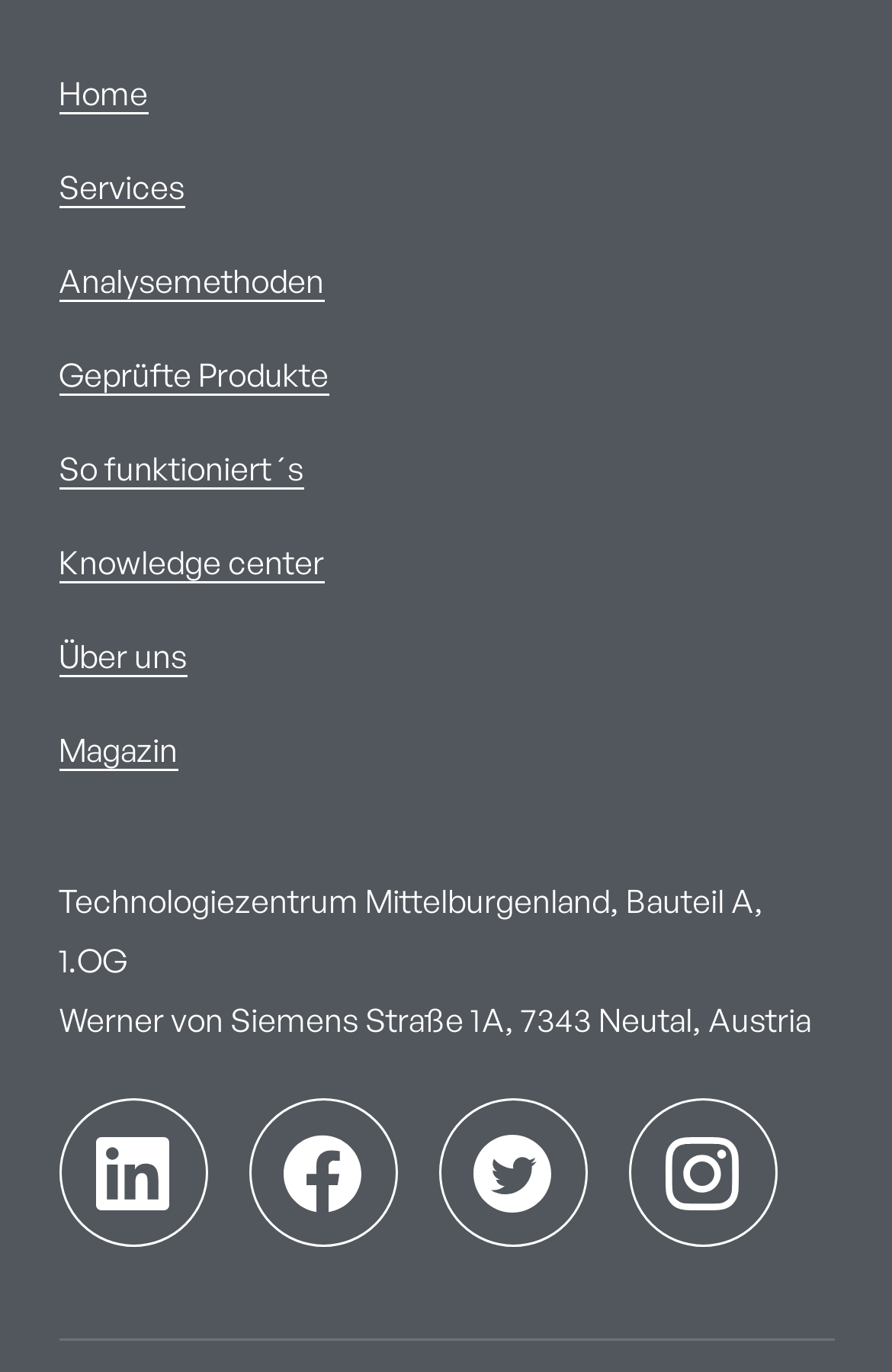Please identify the bounding box coordinates of the element's region that I should click in order to complete the following instruction: "Click on Home". The bounding box coordinates consist of four float numbers between 0 and 1, i.e., [left, top, right, bottom].

[0.065, 0.059, 0.165, 0.084]